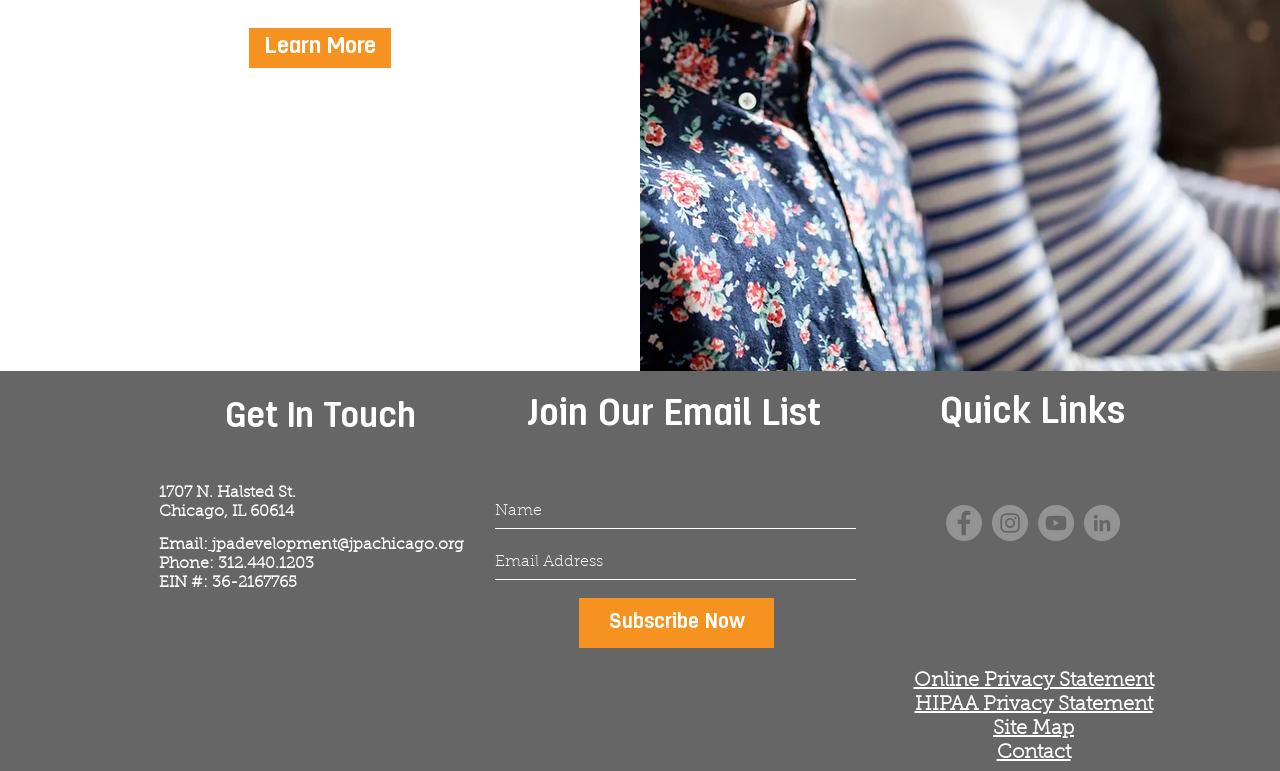Locate the bounding box of the UI element described by: "sponsorship how-to" in the given webpage screenshot.

None